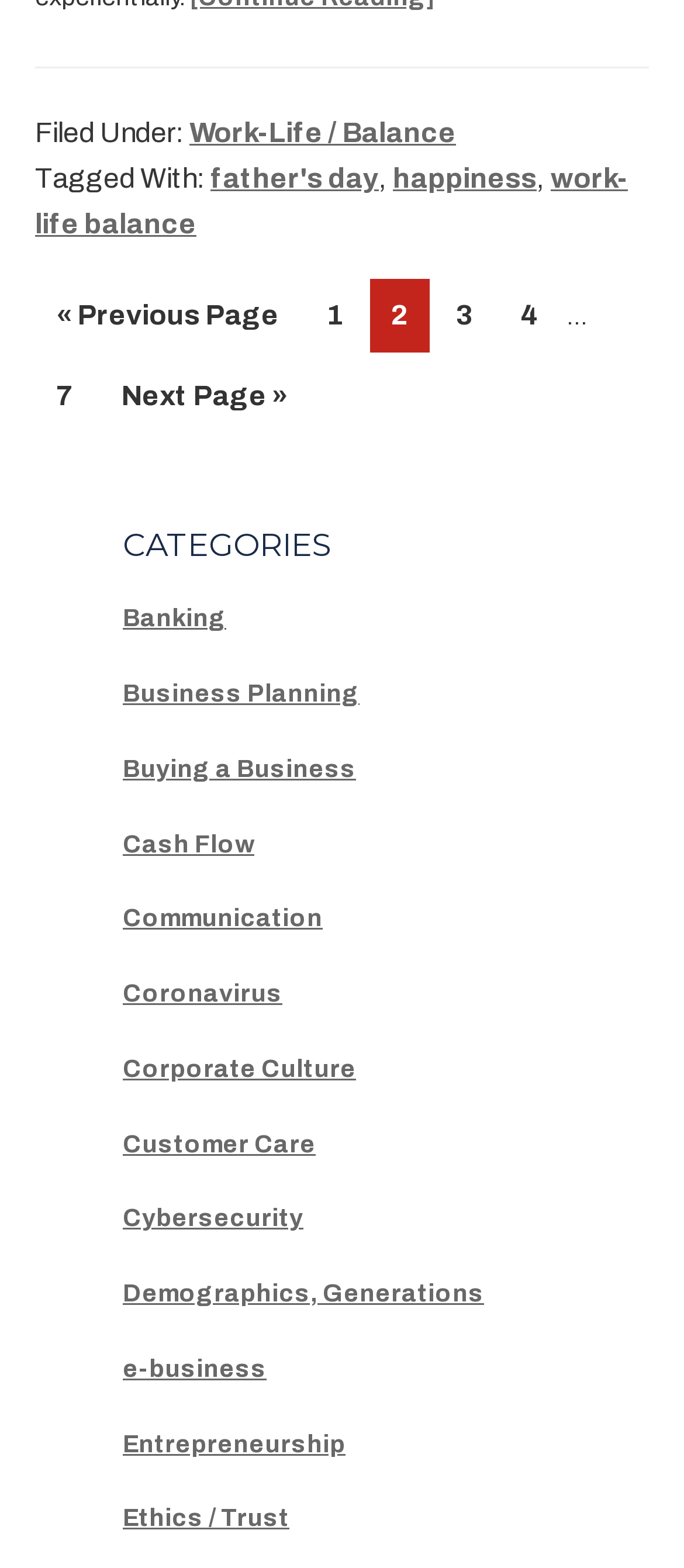Locate the bounding box coordinates of the UI element described by: "Ethics / Trust". Provide the coordinates as four float numbers between 0 and 1, formatted as [left, top, right, bottom].

[0.179, 0.96, 0.423, 0.977]